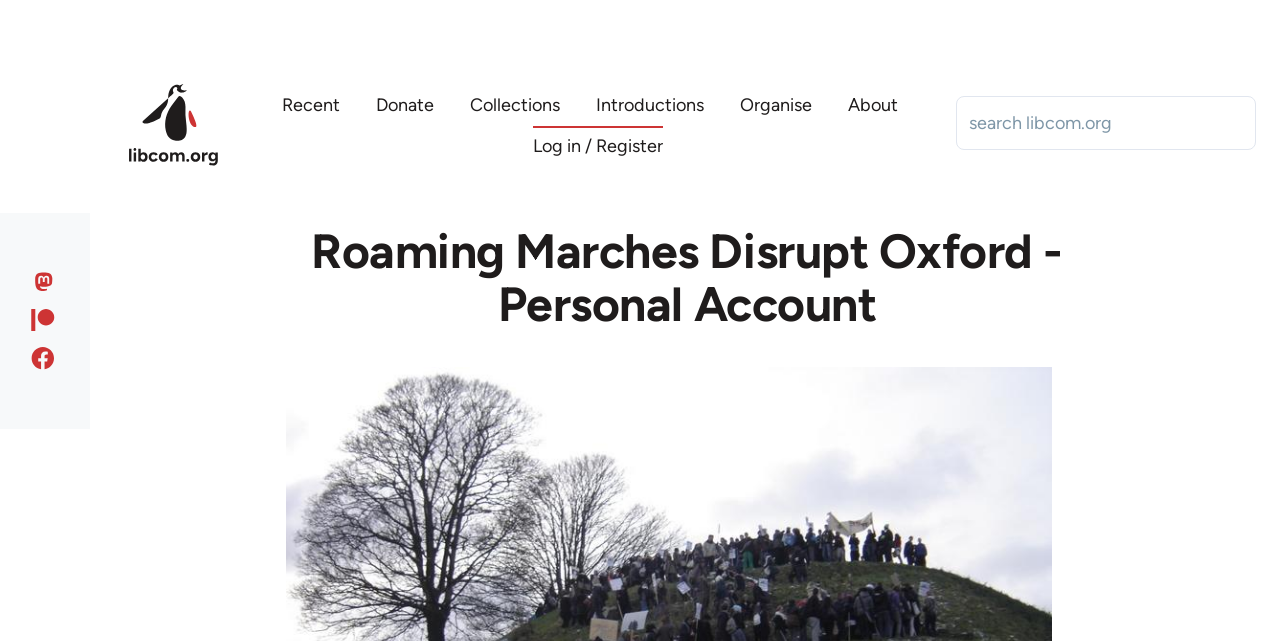Give a detailed account of the webpage, highlighting key information.

The webpage is about a personal account of marches disrupting Oxford City Centre, with a focus on school students. At the top of the page, there is a link to "Skip to main content" on the left side, followed by a switch to control the sticky header. On the top right, there is a navigation menu with links to "Home", "Recent", "Donate", "Collections", "Introductions", "Organise", and "About". 

Below the navigation menu, there is a search box on the right side, where users can input text to search the website. On the left side, there is a user account menu with a link to "Log in / Register". 

The main content of the page starts with a heading that reads "Roaming Marches Disrupt Oxford - Personal Account". This heading is centered on the page. 

On the left side, near the bottom of the page, there are three links to social media platforms: Facebook, Patreon, and Mastodon.